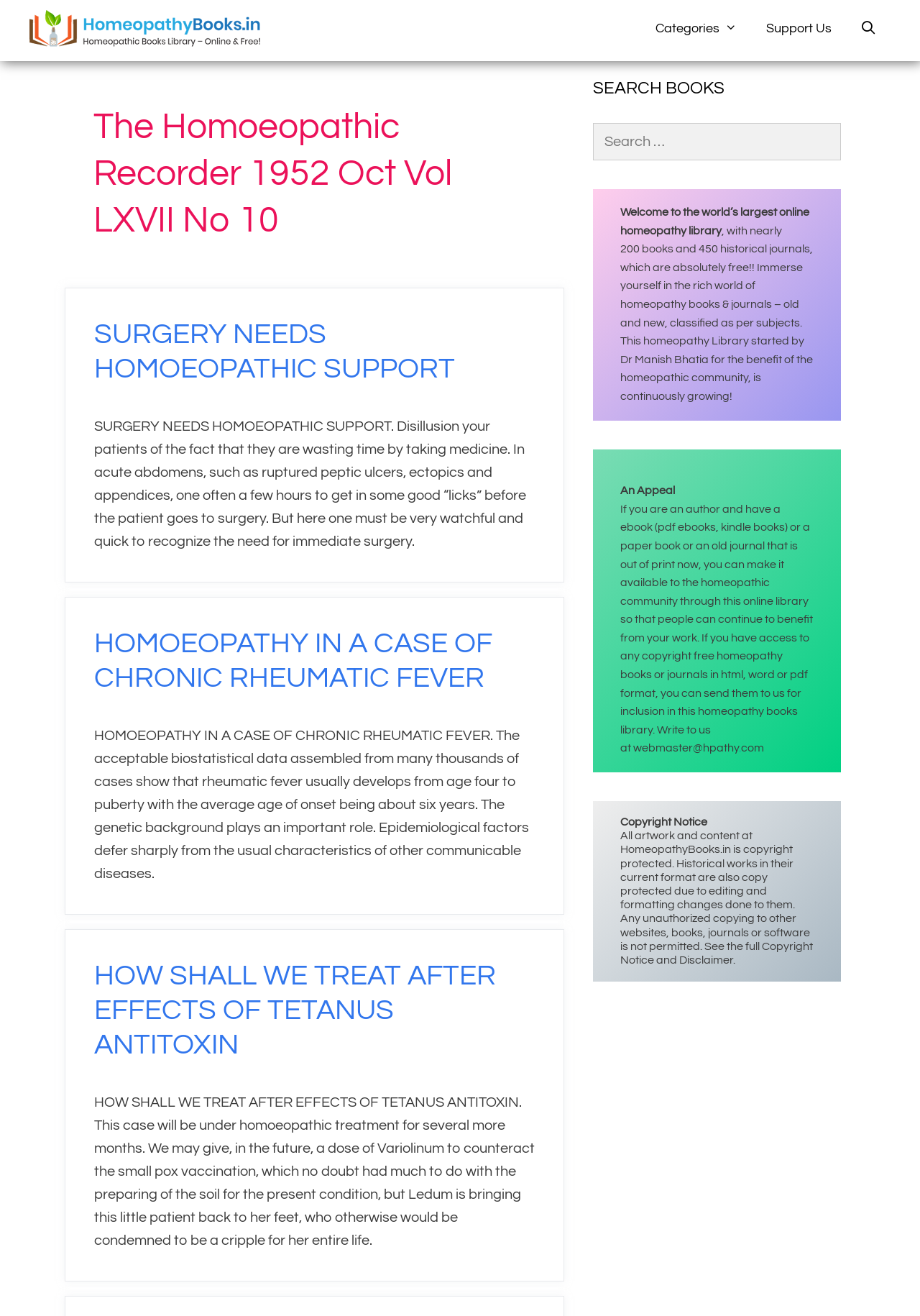What is the main topic of the articles on this page?
Answer the question with a single word or phrase, referring to the image.

Homeopathy